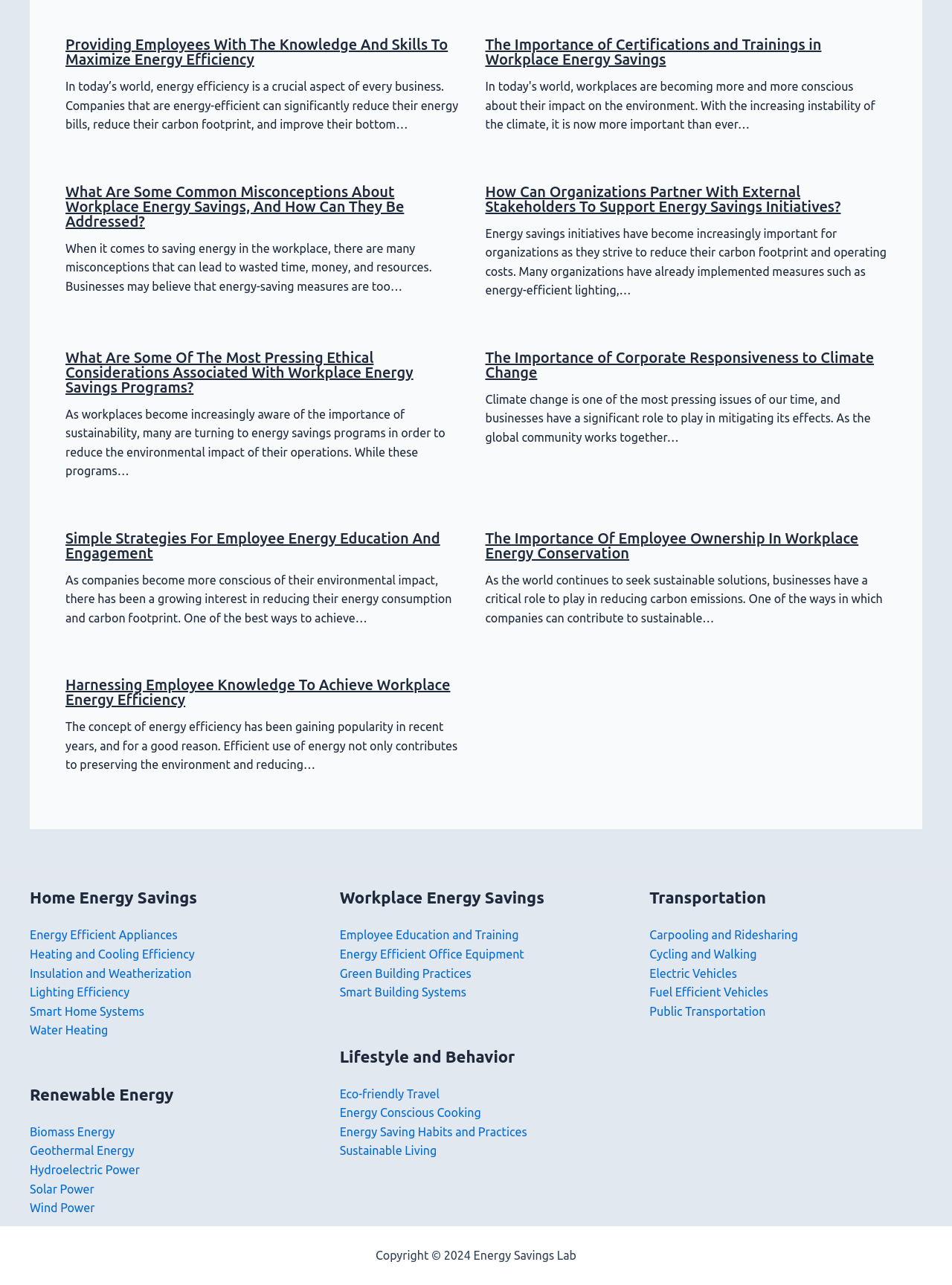Please identify the bounding box coordinates of the element I need to click to follow this instruction: "Click on the link 'The Importance of Certifications and Trainings in Workplace Energy Savings'".

[0.51, 0.028, 0.863, 0.053]